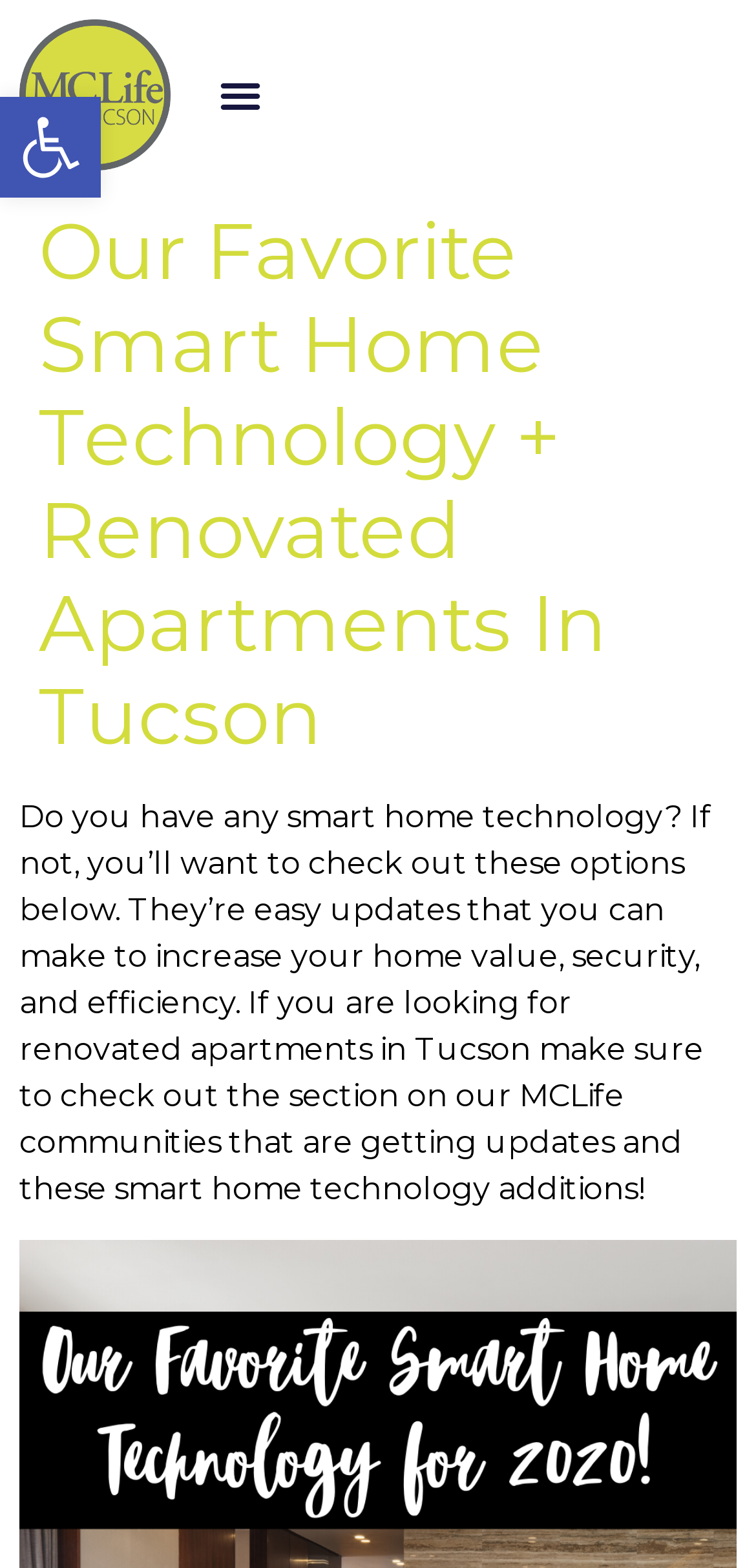Based on the element description "Menu", predict the bounding box coordinates of the UI element.

[0.276, 0.04, 0.36, 0.081]